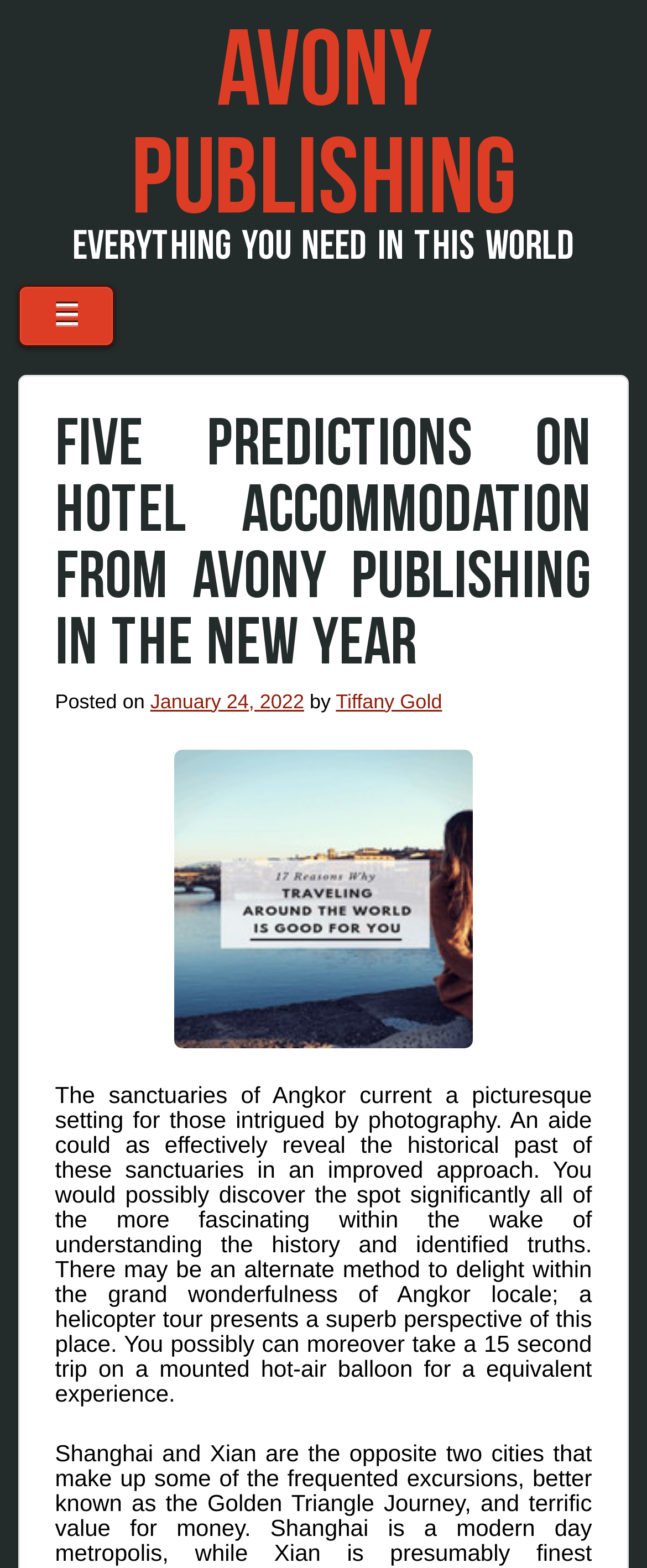What is the alternative way to experience Angkor locale?
Examine the screenshot and reply with a single word or phrase.

Helicopter tour or hot-air balloon